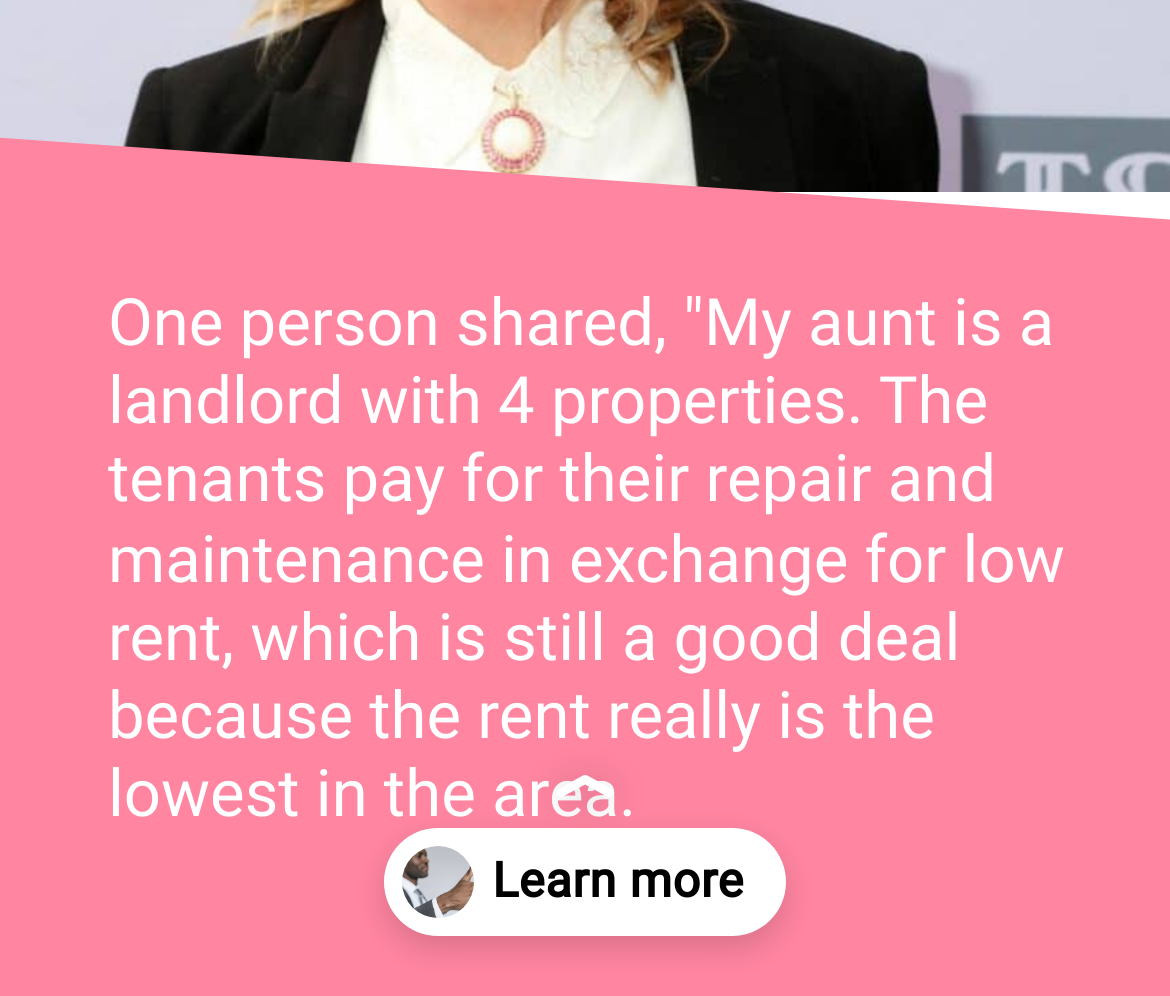Extract the bounding box of the UI element described as: "Learn more".

[0.0, 0.777, 1.0, 1.0]